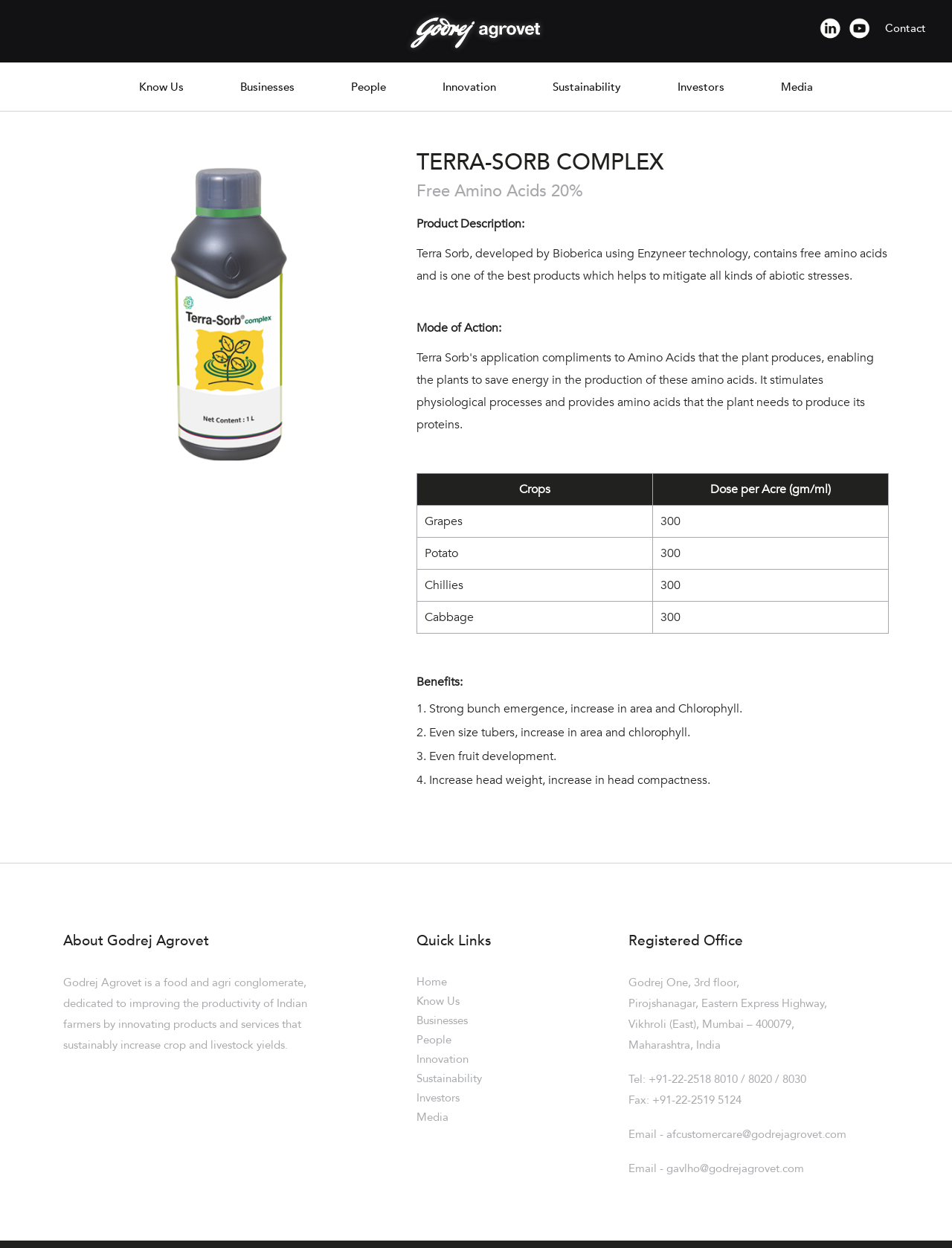Please give a one-word or short phrase response to the following question: 
What is the purpose of Godrej Agrovet?

To improve productivity of Indian farmers